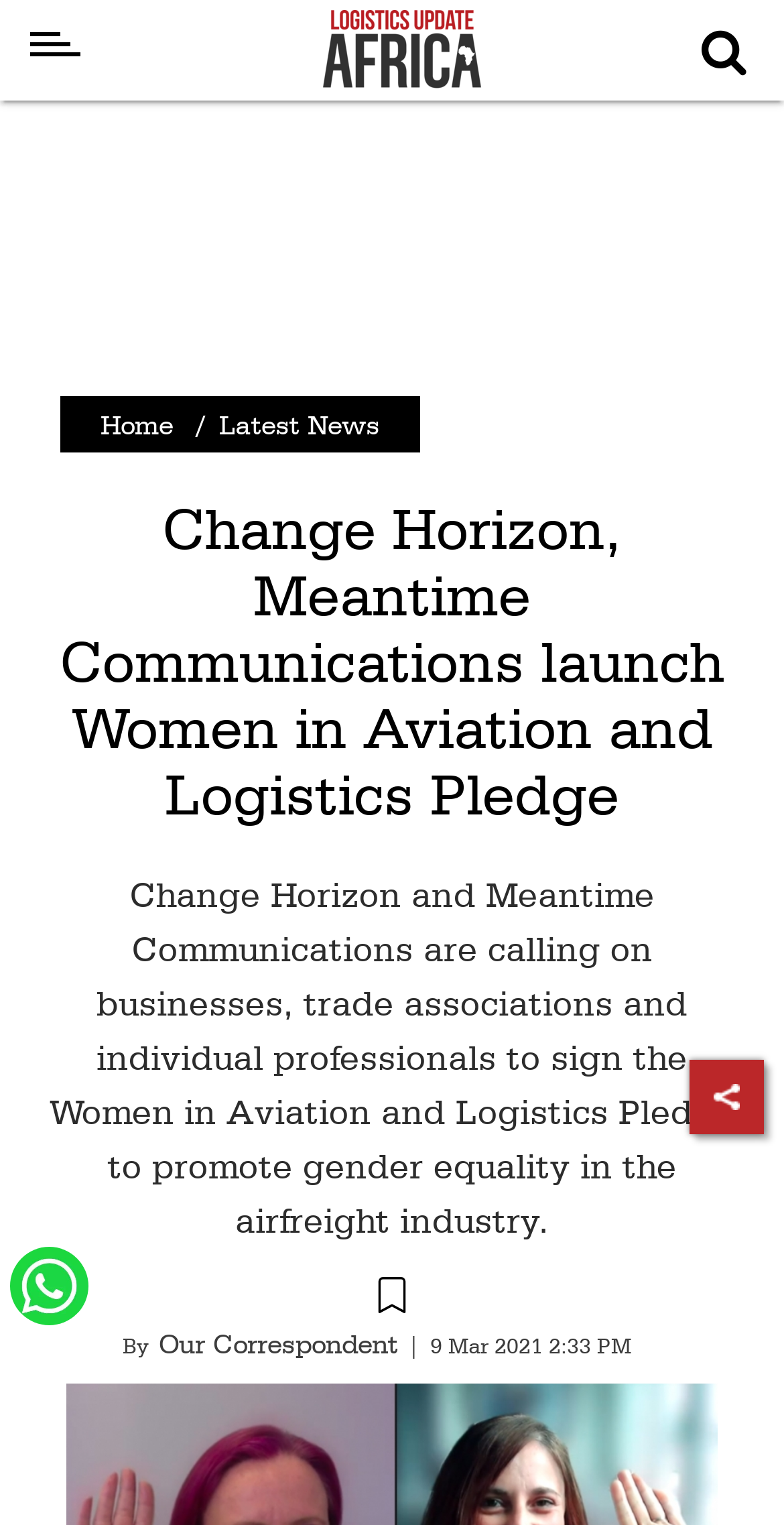Identify the bounding box coordinates of the region that should be clicked to execute the following instruction: "Click on Latest News".

[0.051, 0.08, 0.154, 0.138]